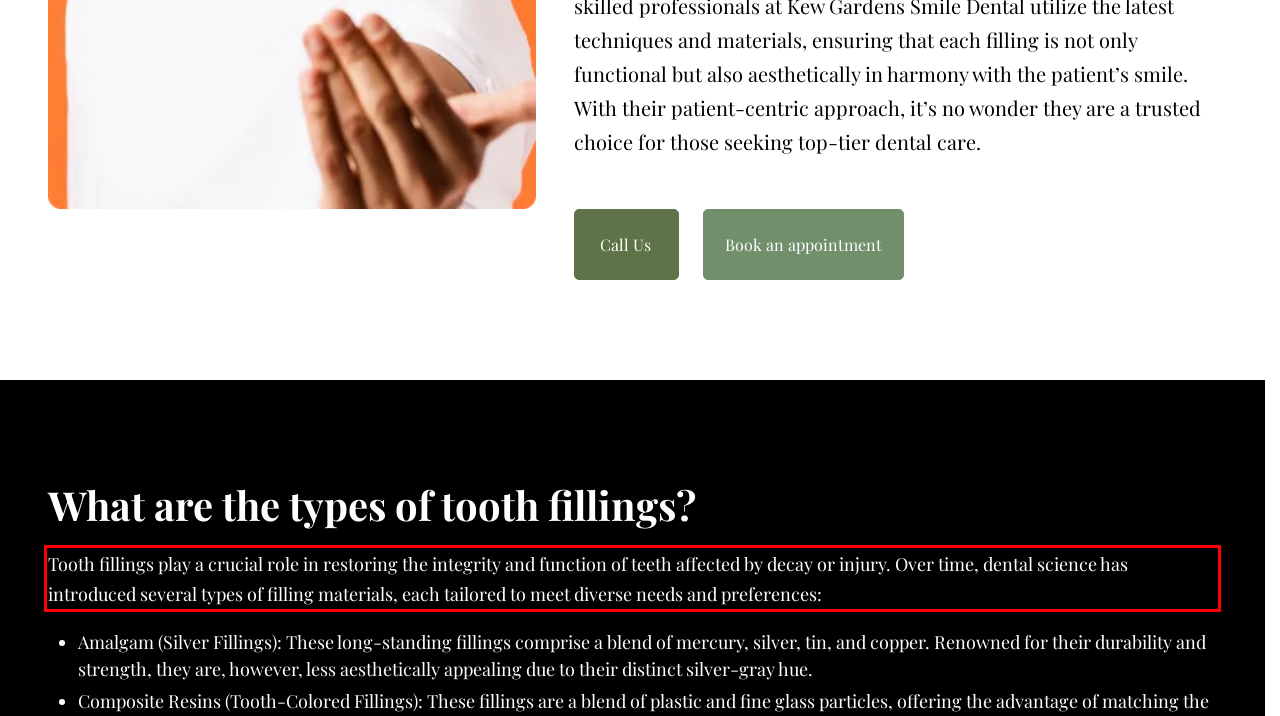In the given screenshot, locate the red bounding box and extract the text content from within it.

Tooth fillings play a crucial role in restoring the integrity and function of teeth affected by decay or injury. Over time, dental science has introduced several types of filling materials, each tailored to meet diverse needs and preferences: